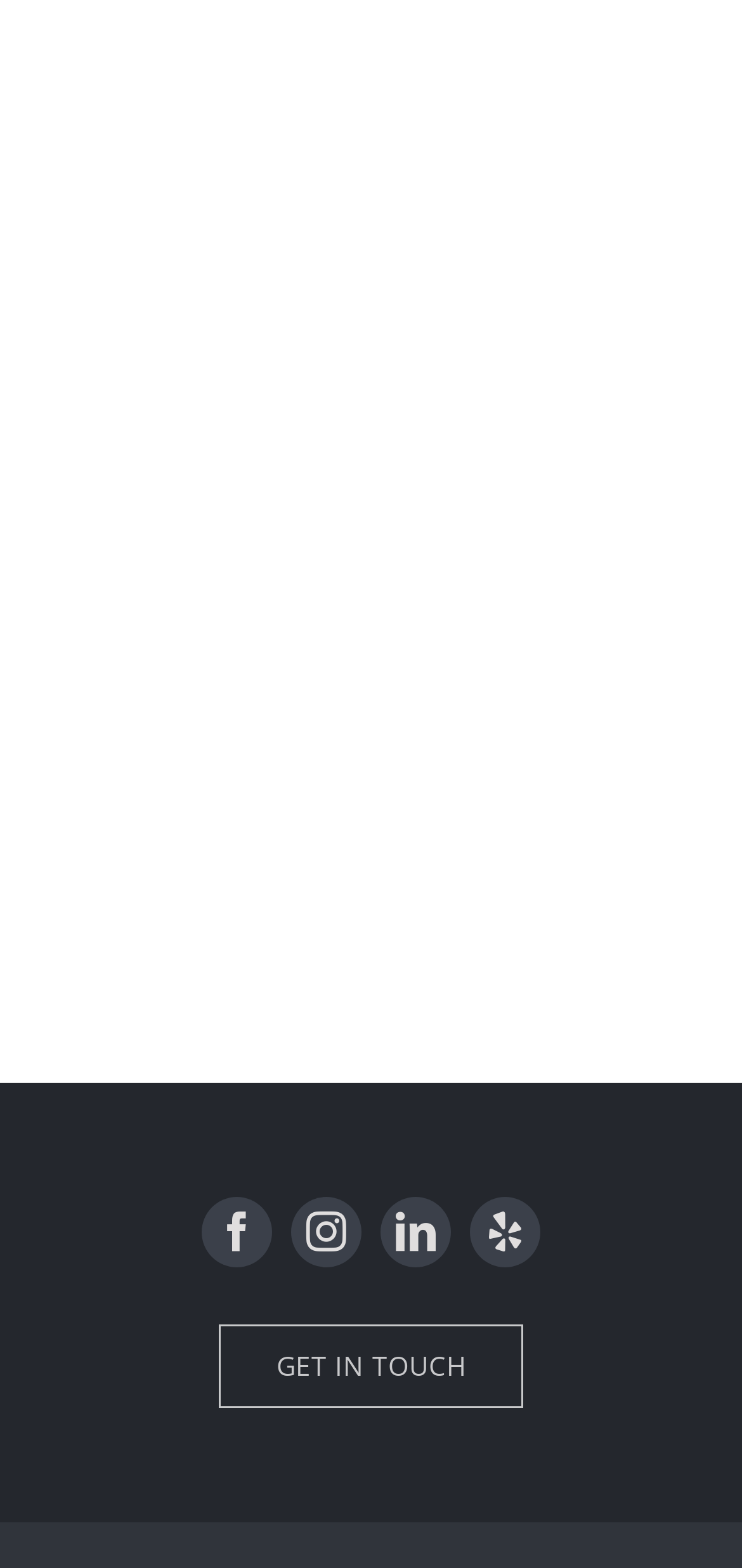Please give a concise answer to this question using a single word or phrase: 
What is the first preparation step?

SLAB ON GRADE PREP